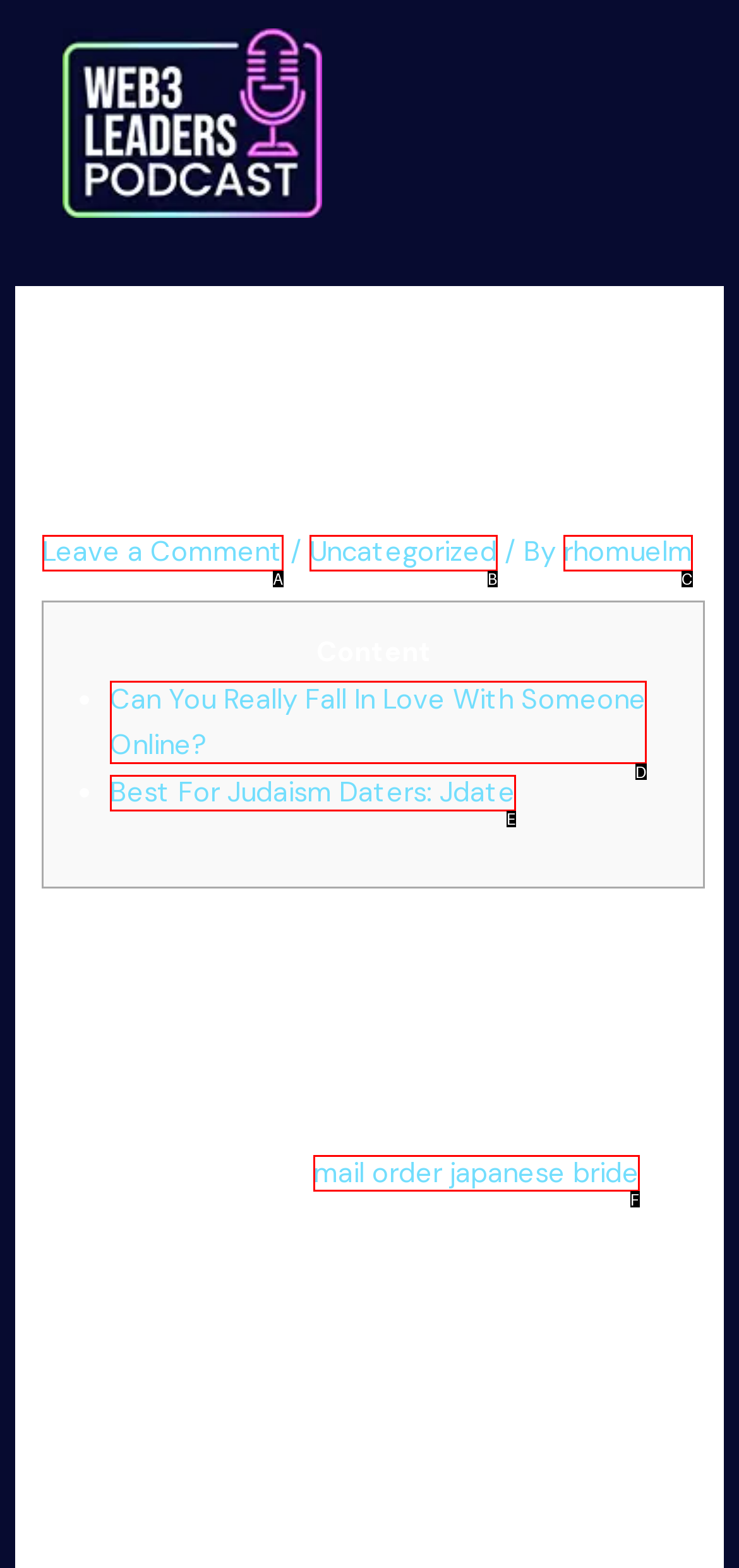From the given choices, indicate the option that best matches: Leave a Comment
State the letter of the chosen option directly.

A